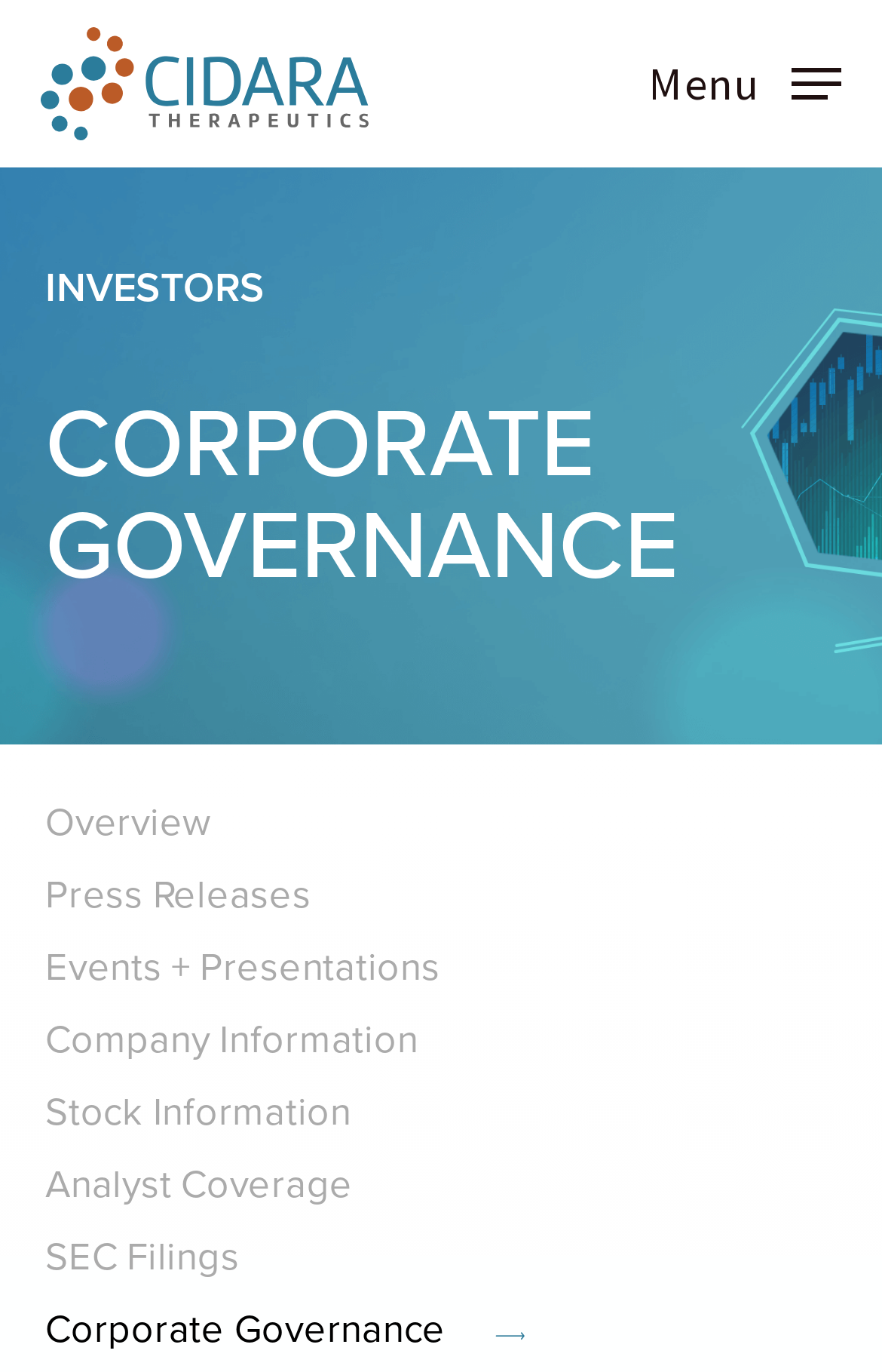What is the company name mentioned on the webpage?
Look at the image and construct a detailed response to the question.

The company name 'Cidara Therapeutics' is mentioned multiple times on the webpage, including in the link element with a bounding box coordinate of [0.046, 0.02, 0.417, 0.102] and in the image elements with bounding box coordinates ranging from [0.046, 0.02, 0.417, 0.102] to [0.046, 0.02, 0.539, 0.102].